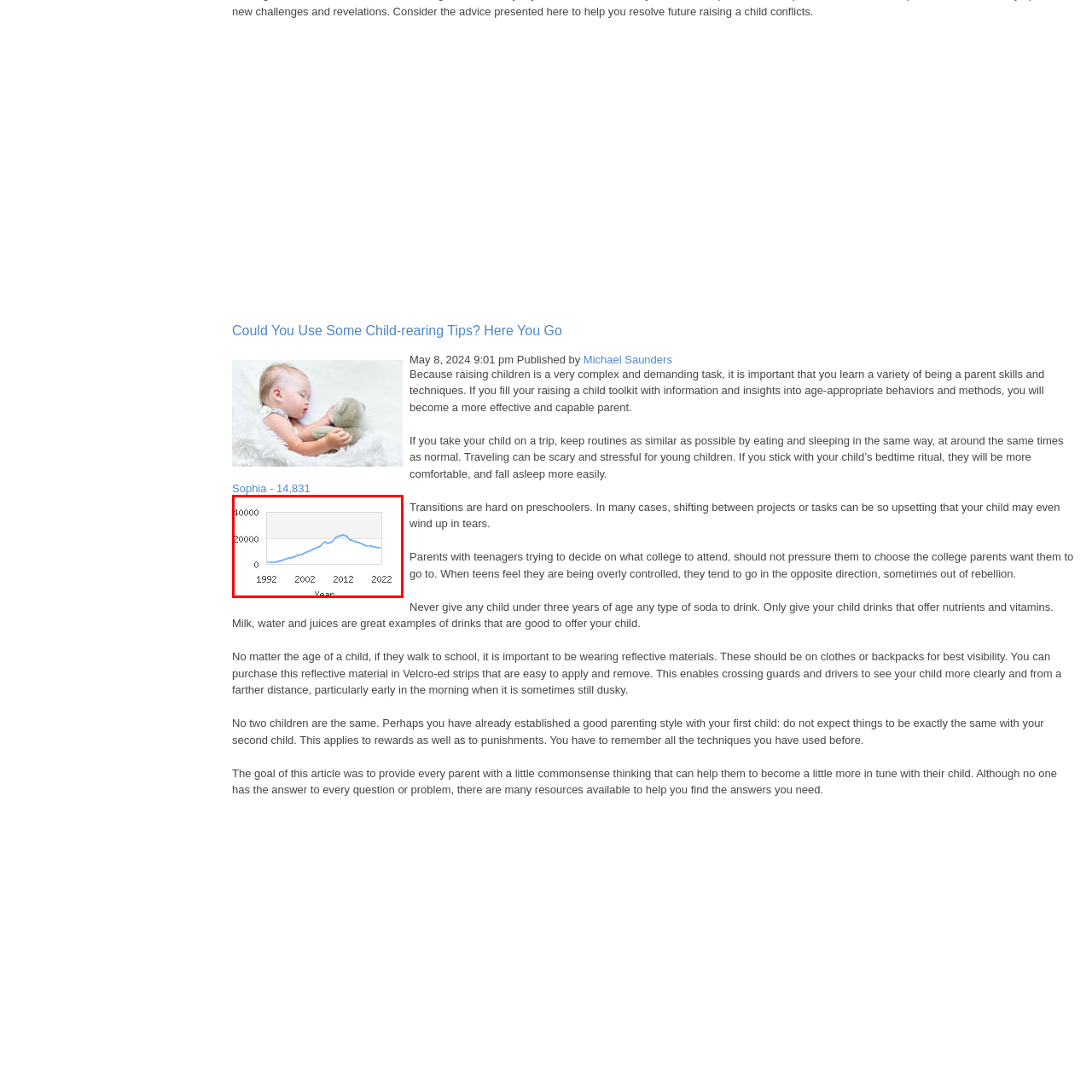What is the graph useful for?
Please interpret the image highlighted by the red bounding box and offer a detailed explanation based on what you observe visually.

The graph is useful for understanding long-term changes related to child-rearing, particularly in the context of upbringing advice or popular baby names, as indicated by the surrounding article text. The graph provides insights into historical patterns, which can be useful for understanding how trends have evolved over time.